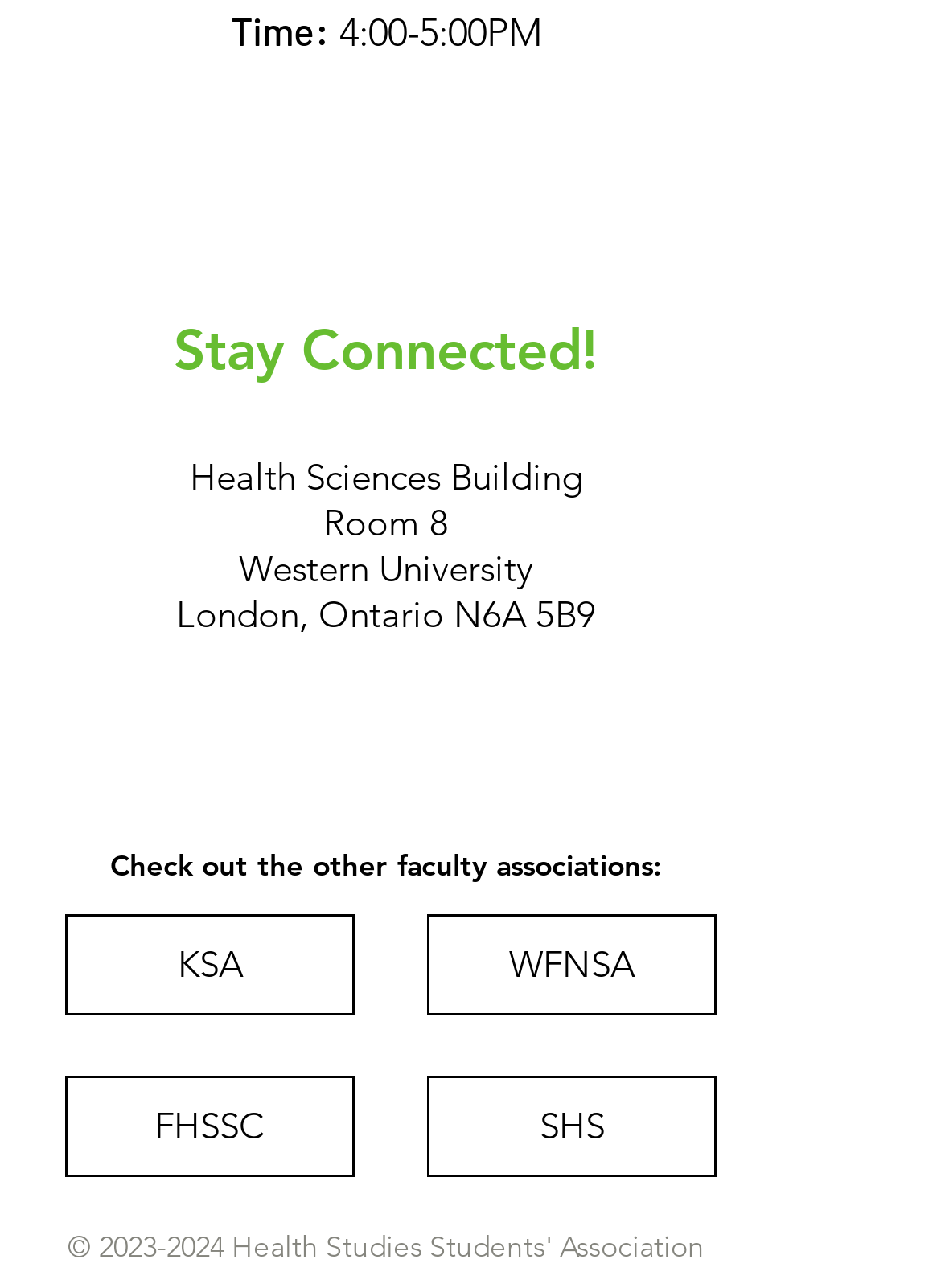Can you determine the bounding box coordinates of the area that needs to be clicked to fulfill the following instruction: "Check the time"?

[0.245, 0.006, 0.35, 0.041]